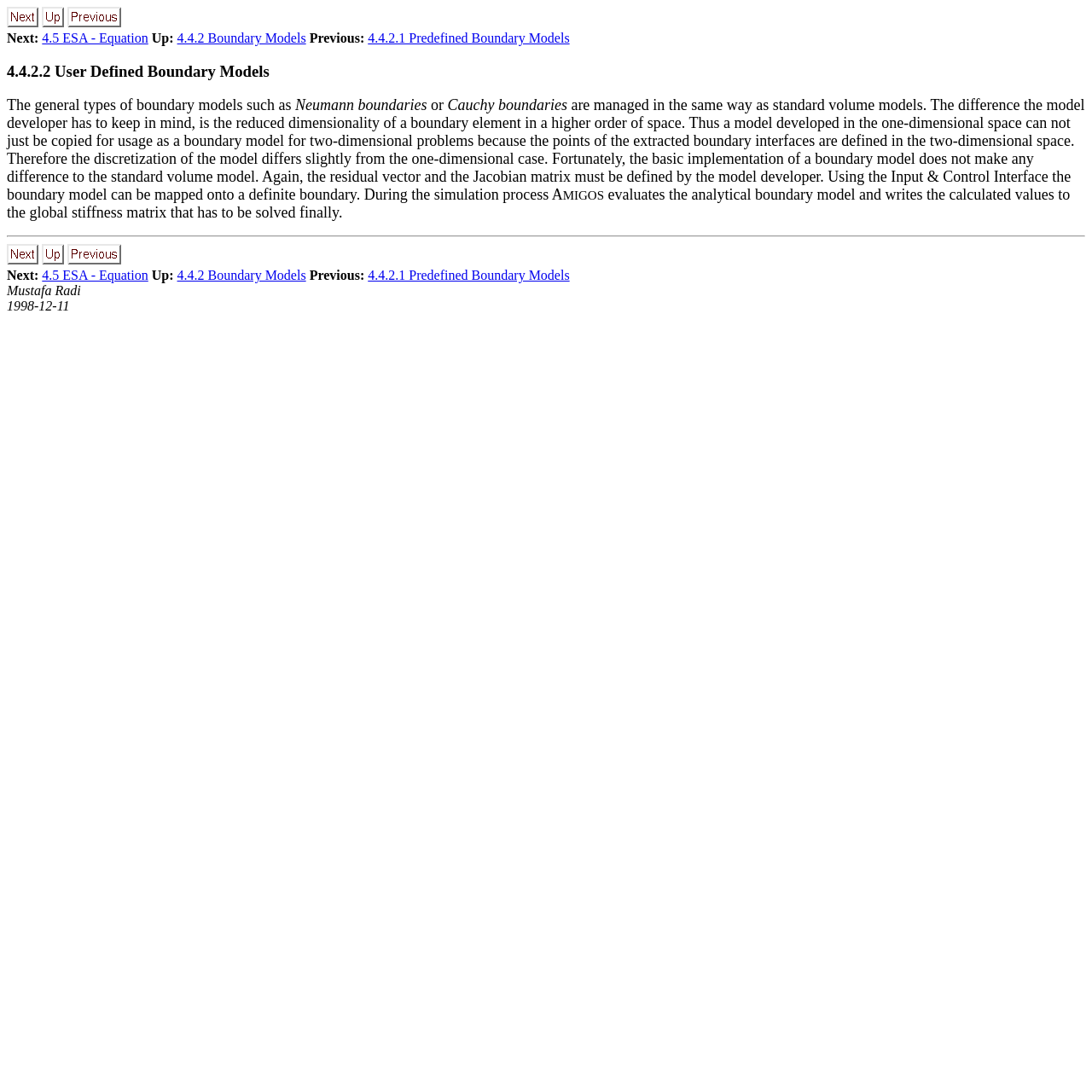Please identify the bounding box coordinates of the clickable region that I should interact with to perform the following instruction: "Click on the 'theanarchistlibrary.org' link". The coordinates should be expressed as four float numbers between 0 and 1, i.e., [left, top, right, bottom].

None